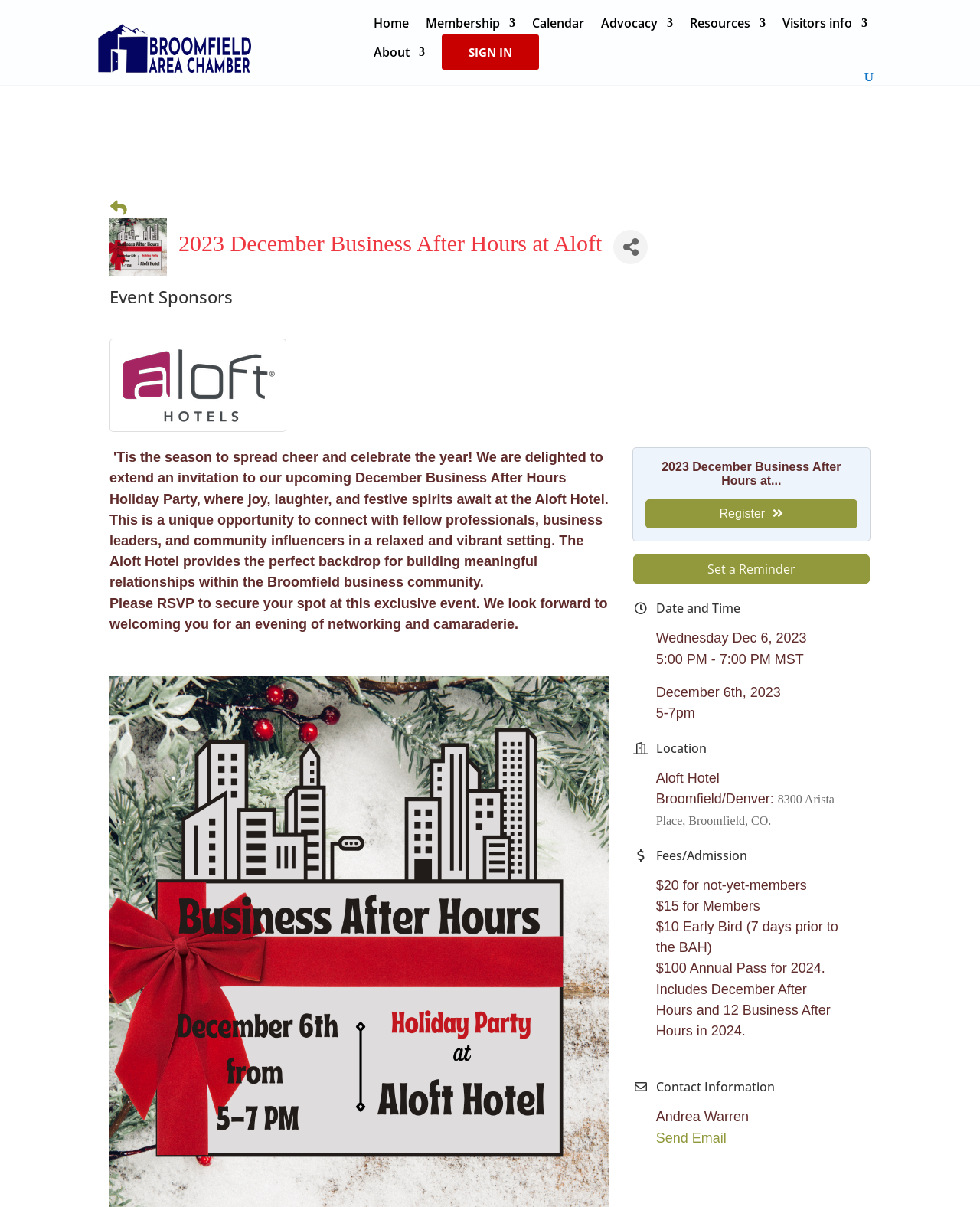How much does it cost for not-yet-members to attend the event?
From the screenshot, supply a one-word or short-phrase answer.

$20